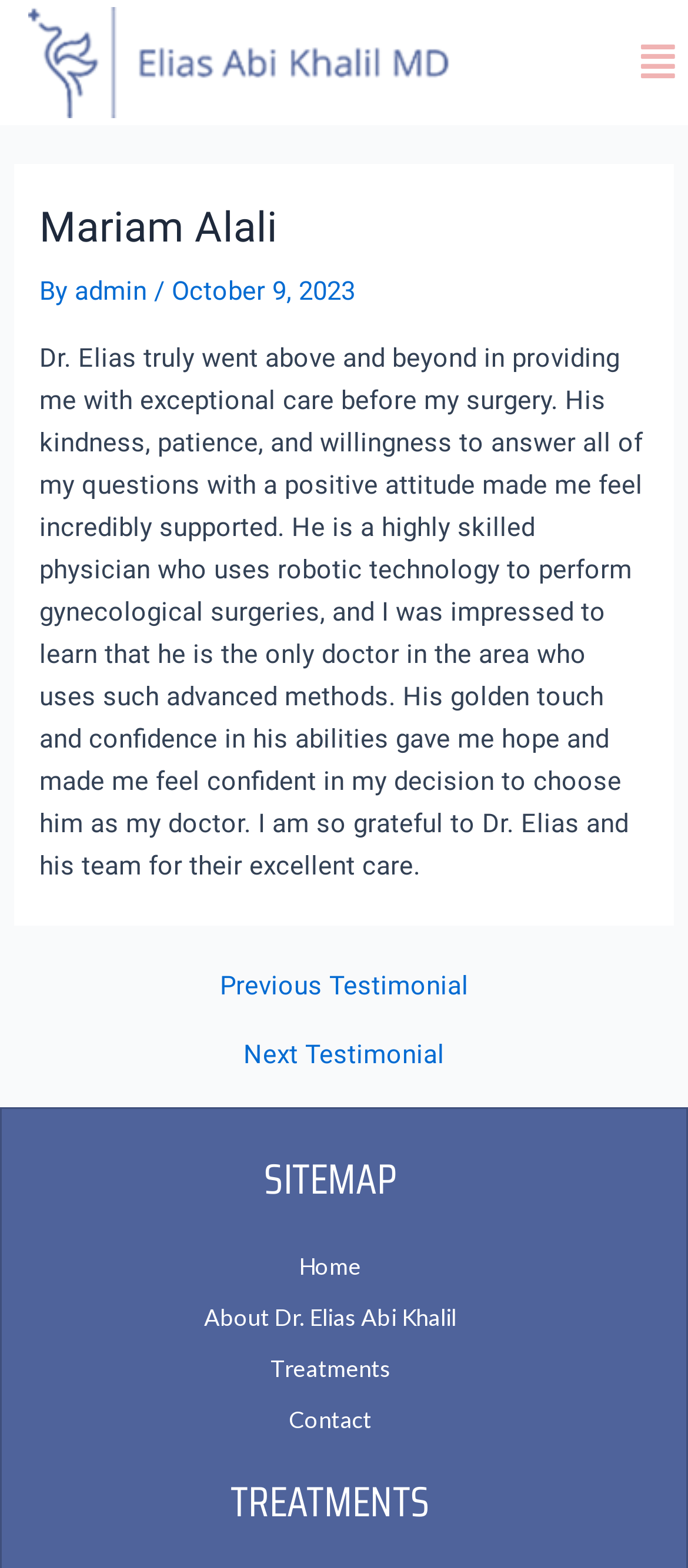Determine the bounding box coordinates of the area to click in order to meet this instruction: "Visit Cisco".

None